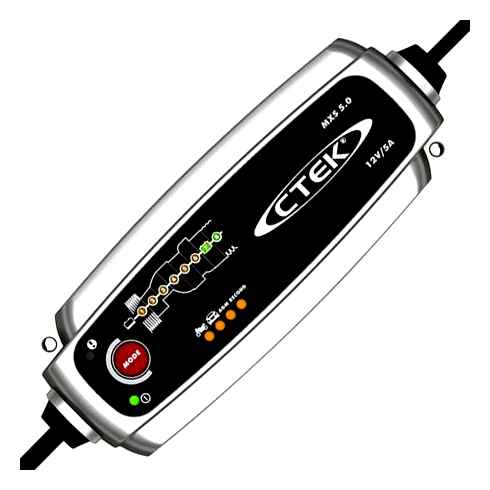What is the purpose of the LEDs on the charger?
Based on the image, give a concise answer in the form of a single word or short phrase.

Indicate charging mode and status